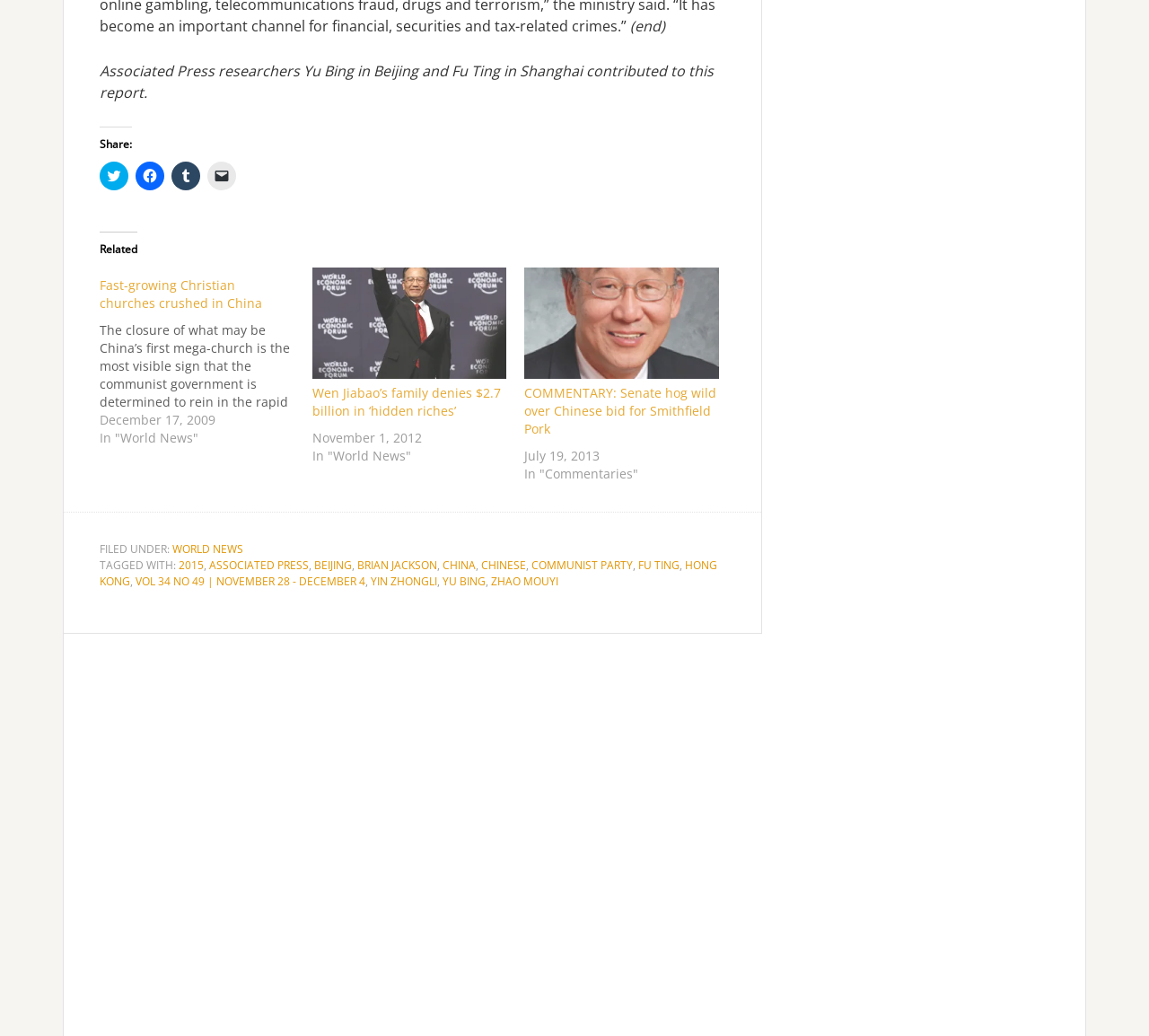Please answer the following question using a single word or phrase: 
What is the purpose of the 'Share:' section?

To share the article on social media